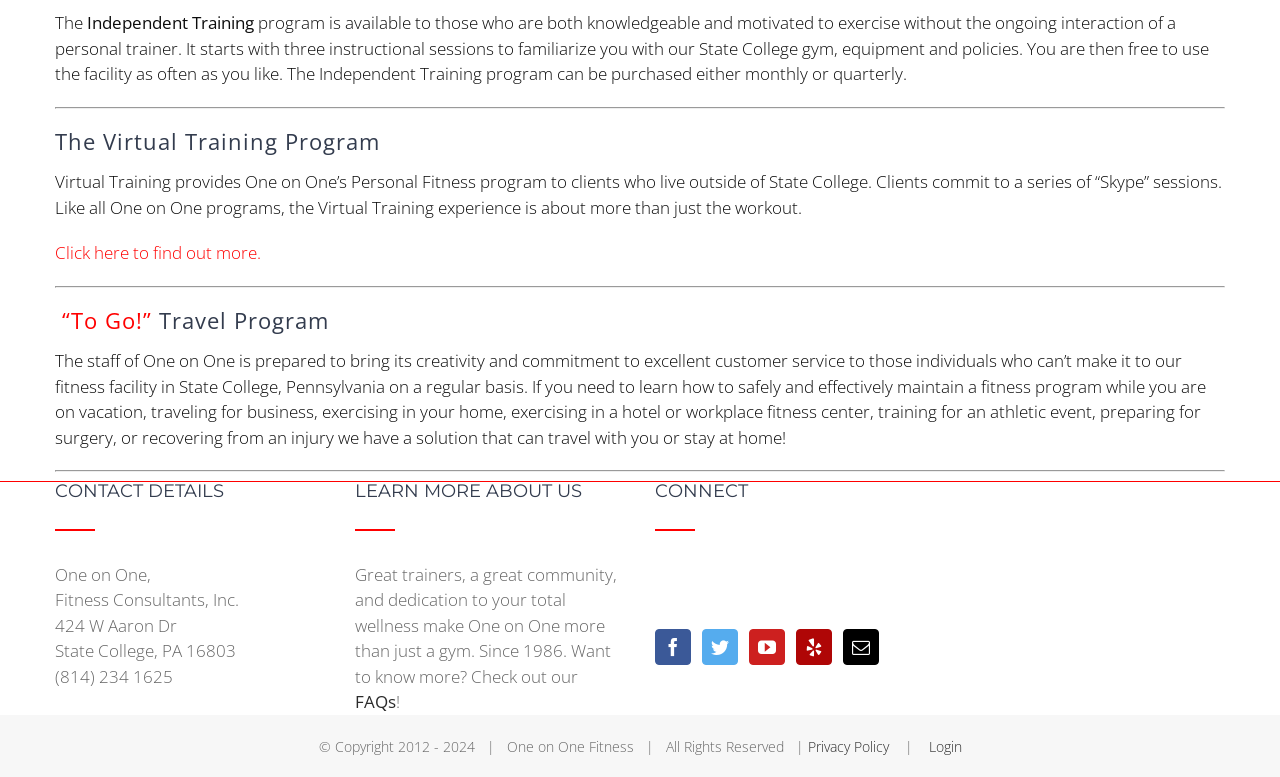Provide the bounding box coordinates for the UI element described in this sentence: "“To Go!”". The coordinates should be four float values between 0 and 1, i.e., [left, top, right, bottom].

[0.048, 0.393, 0.119, 0.431]